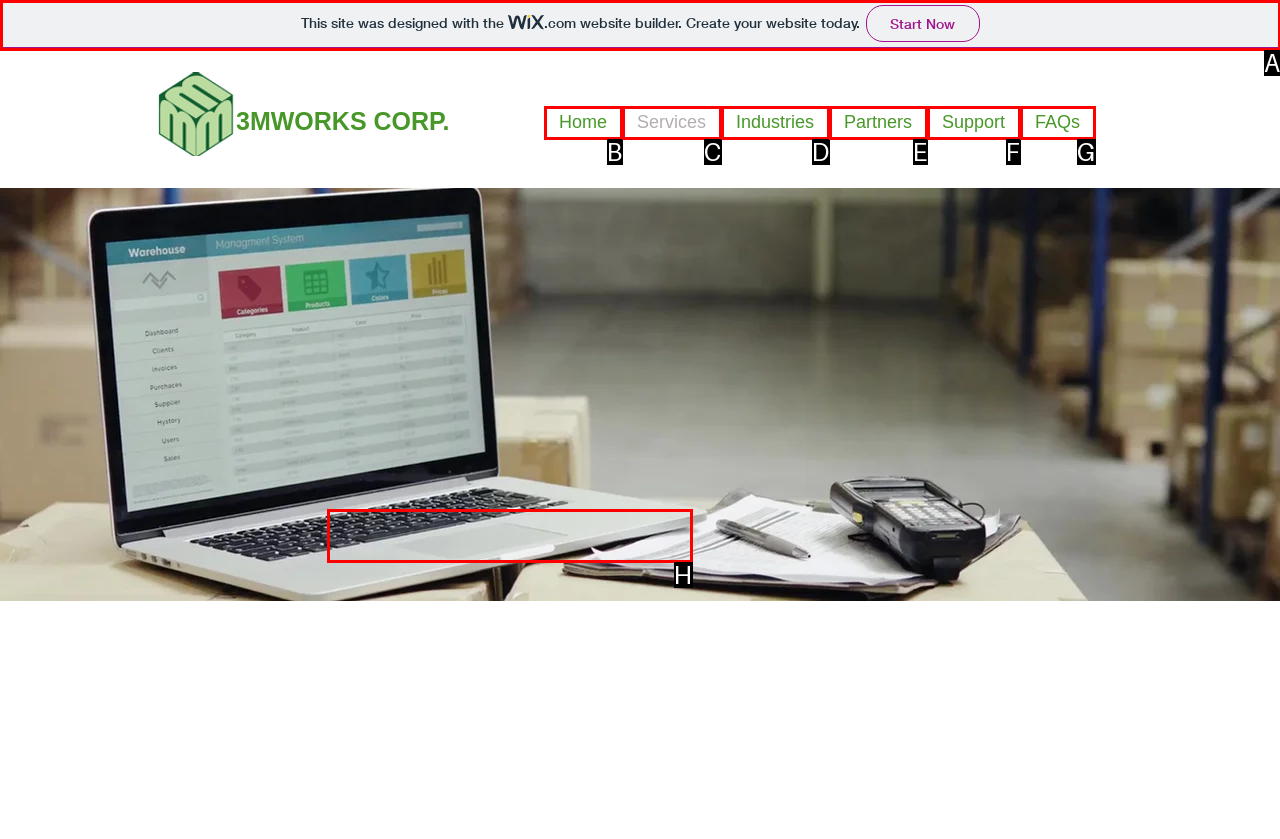Tell me which one HTML element I should click to complete this task: view services offered Answer with the option's letter from the given choices directly.

H